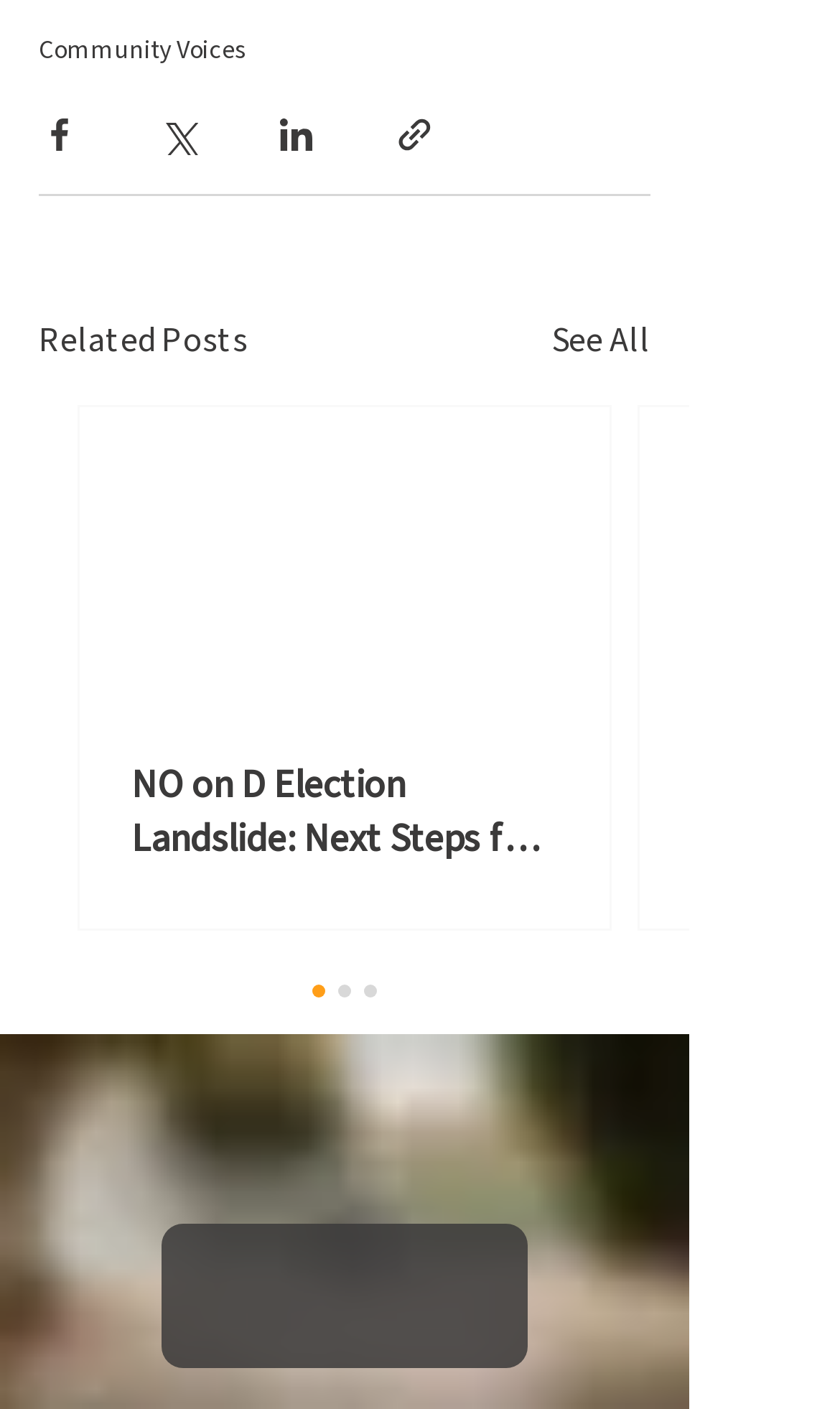How many links are hidden in the article section?
Please give a detailed and elaborate explanation in response to the question.

By analyzing the article section with a bounding box of [0.095, 0.289, 0.726, 0.658], we can see two hidden links: one with no text and another with the text 'NO on D Election Landslide: Next Steps for Rail & Trail'.